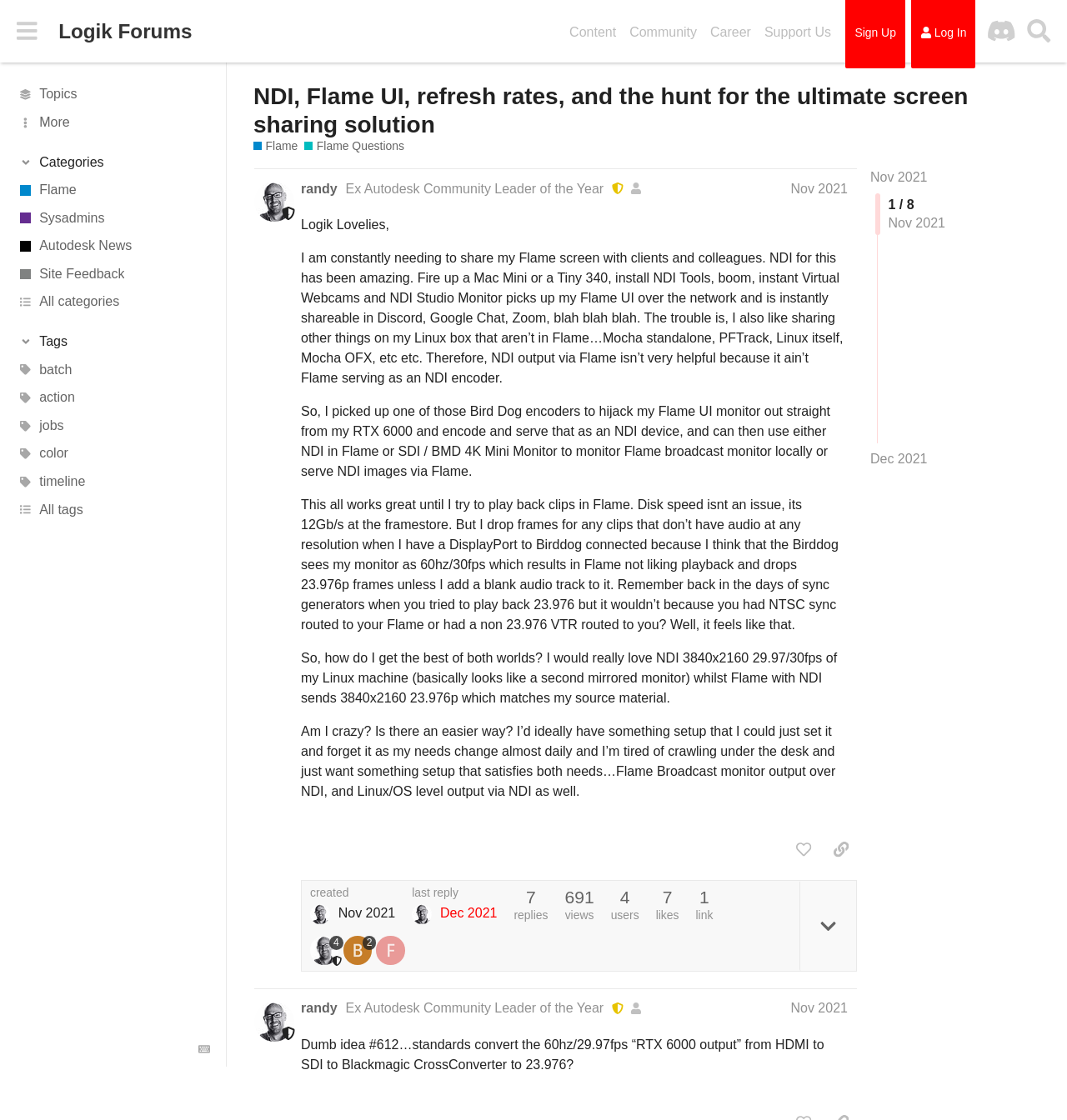Provide your answer in a single word or phrase: 
What is the name of the forum?

Logik Forums